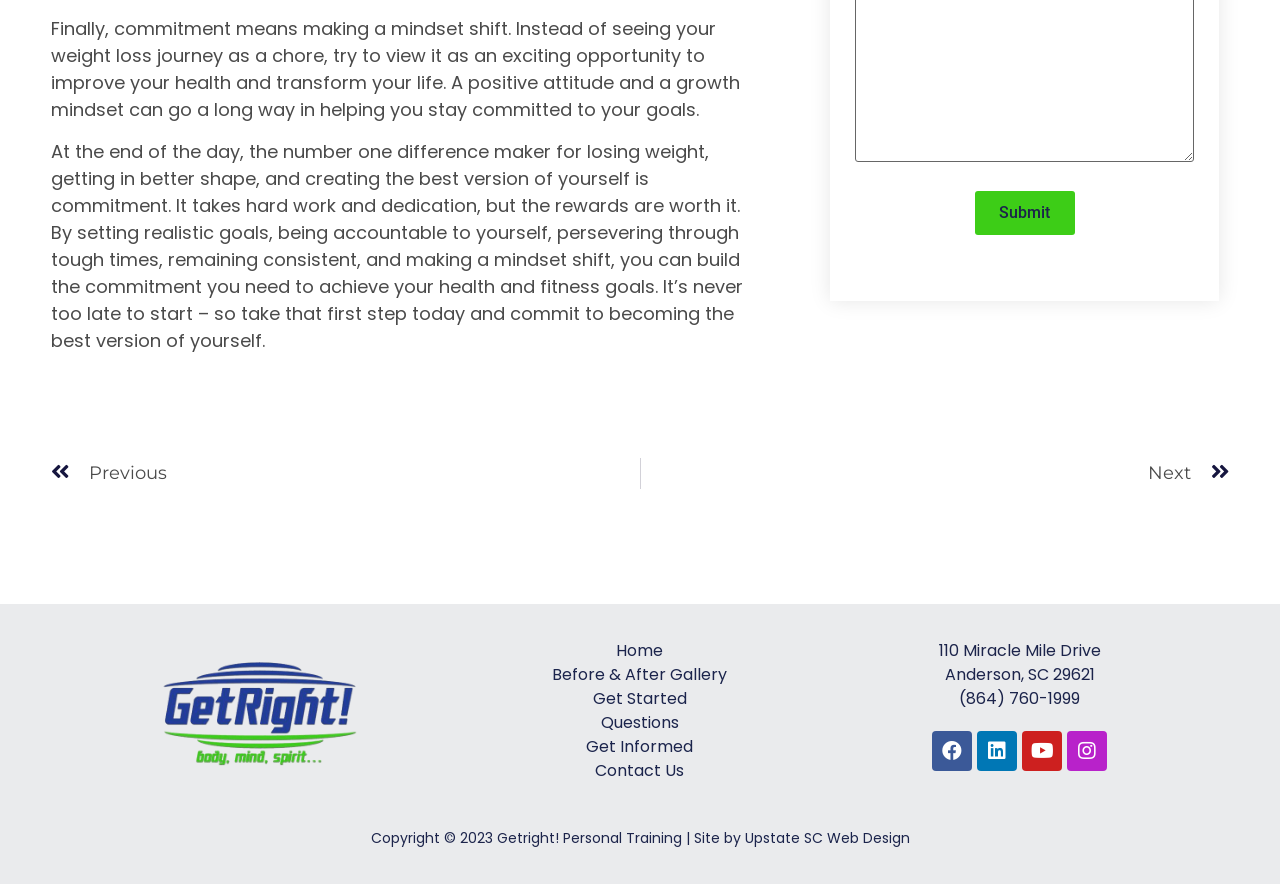Can you look at the image and give a comprehensive answer to the question:
What is the main topic of this webpage?

Based on the static text elements, it appears that the webpage is discussing the importance of commitment in achieving weight loss and fitness goals. The text mentions making a mindset shift, setting realistic goals, and persevering through tough times to achieve success.